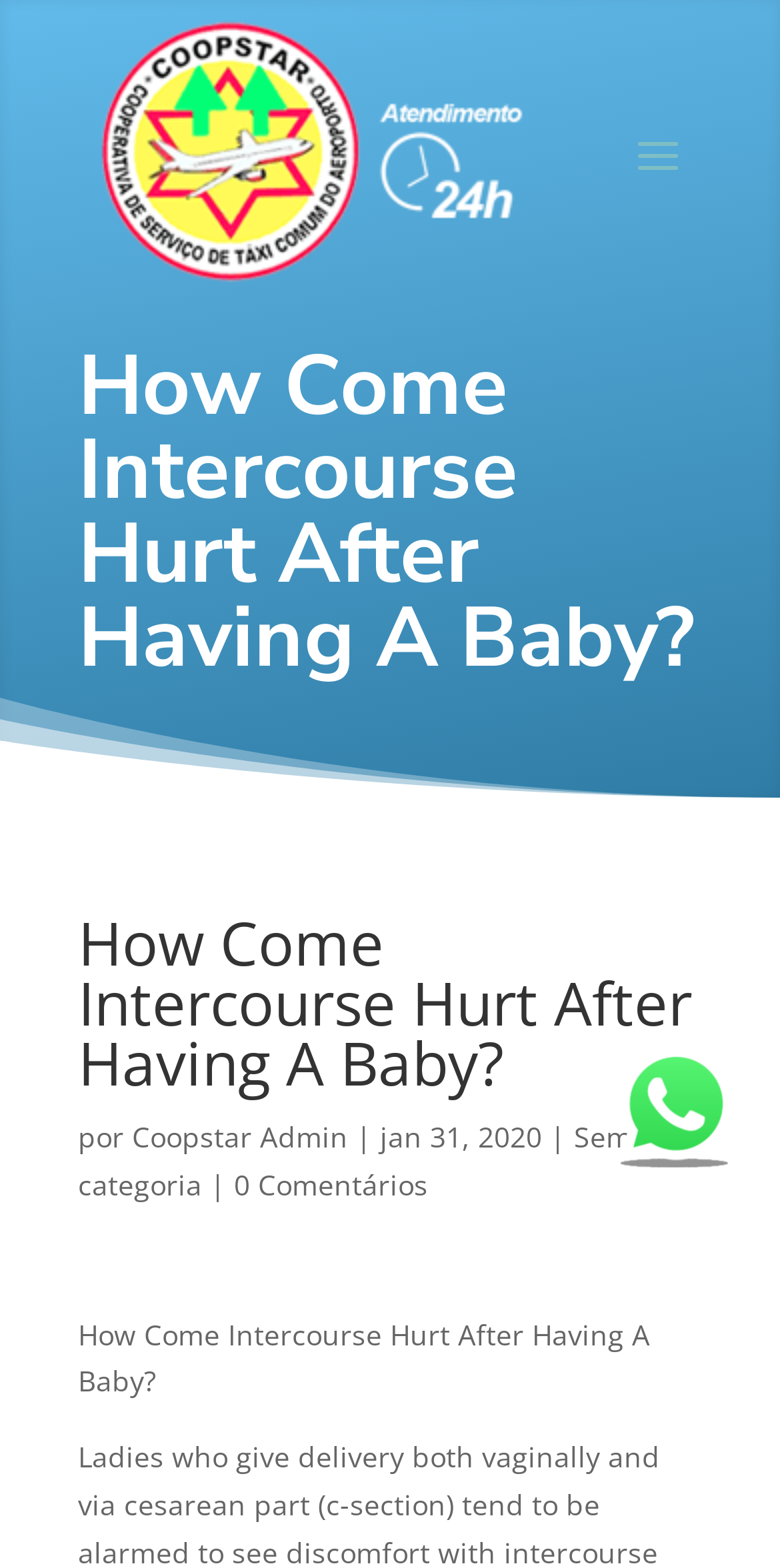Answer the question in a single word or phrase:
Who is the author of the article?

Coopstar Admin